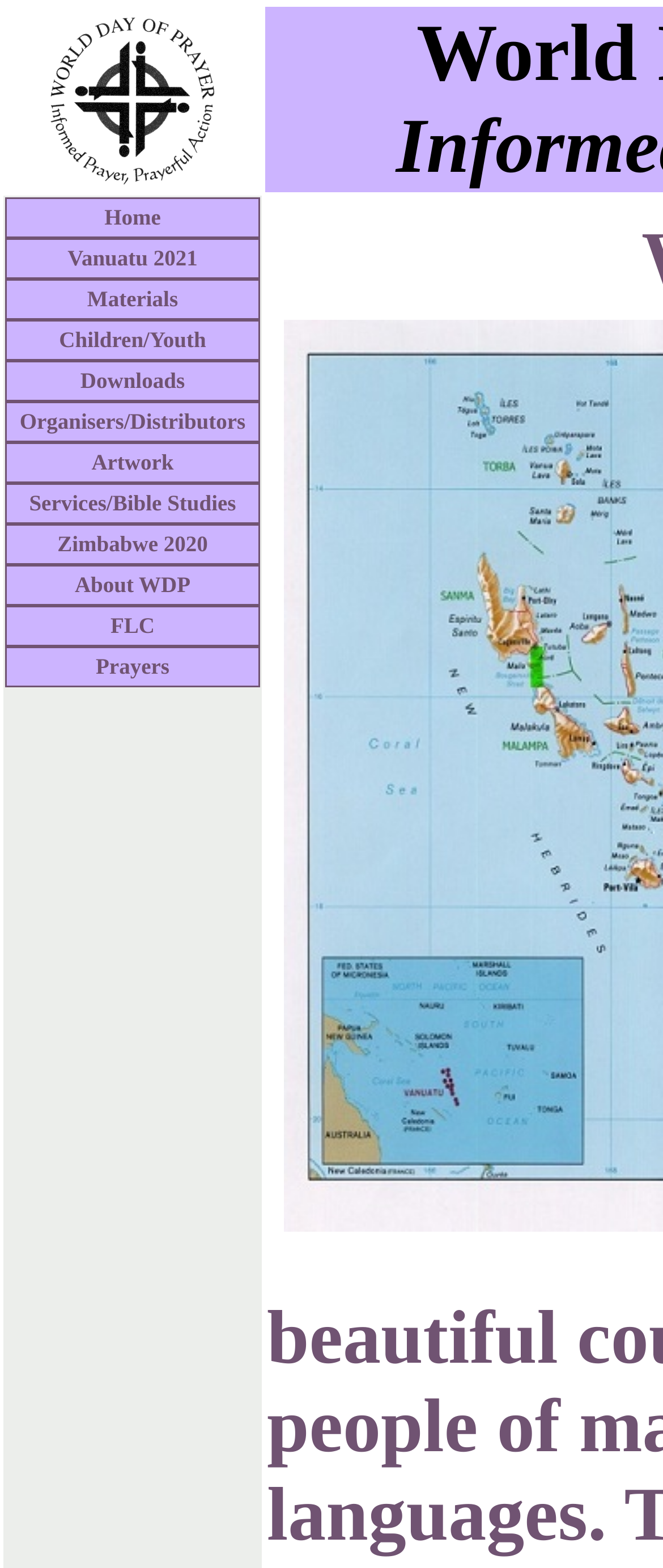Are there any grid cells on the webpage? From the image, respond with a single word or brief phrase.

Yes